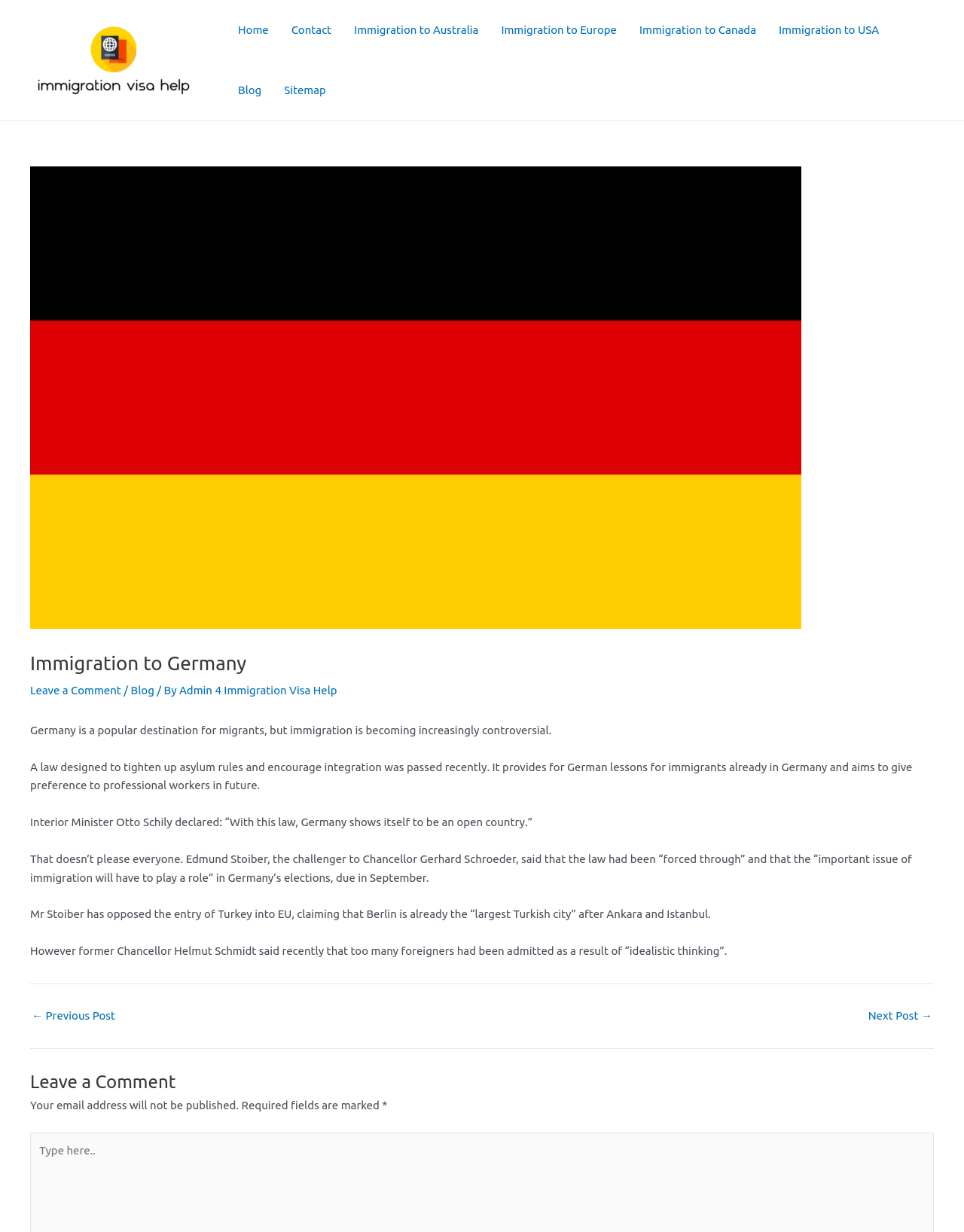Please locate the clickable area by providing the bounding box coordinates to follow this instruction: "Click on the 'Next Post →' link".

[0.901, 0.82, 0.967, 0.829]